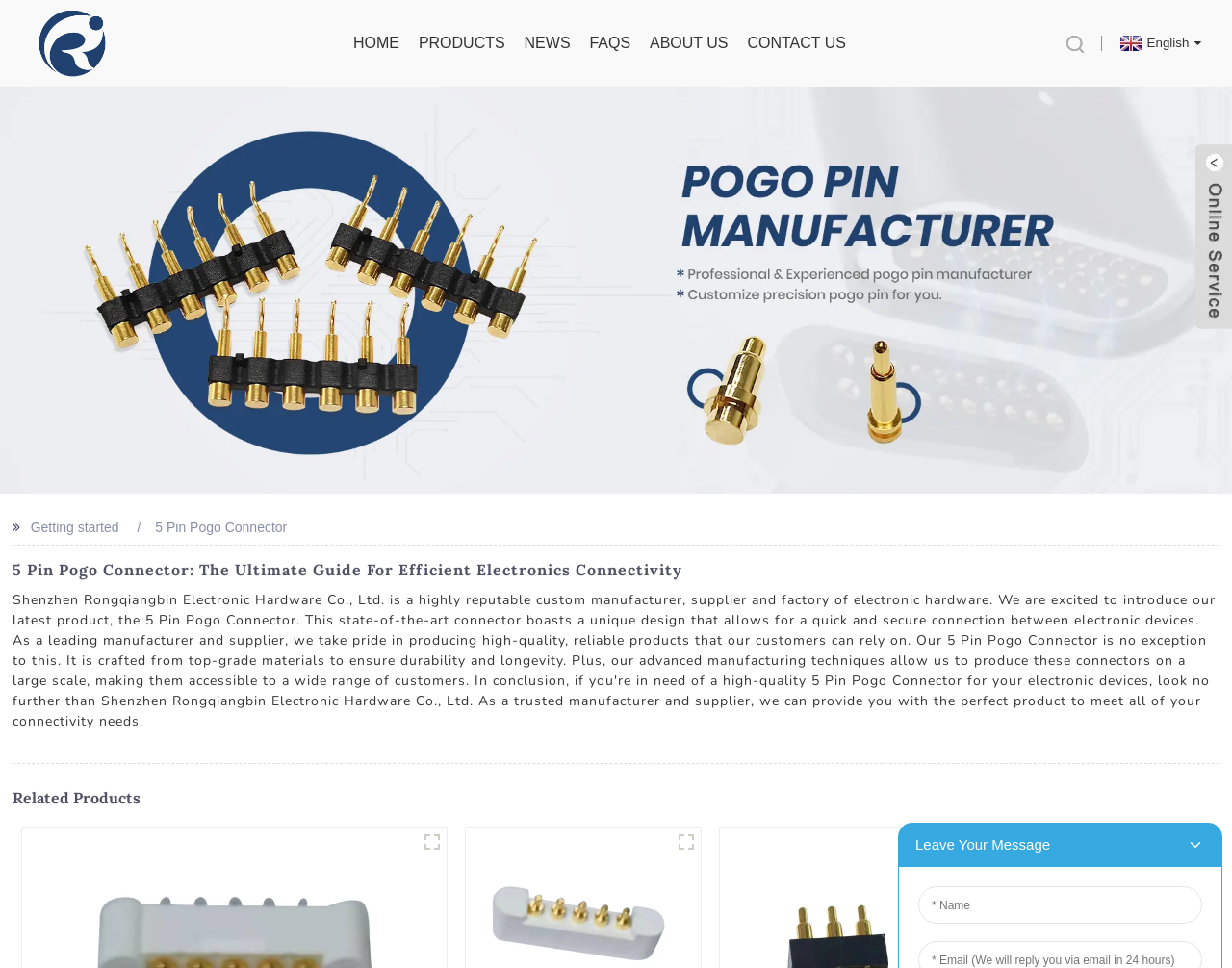Generate a detailed explanation of the webpage's features and information.

This webpage is about a factory that manufactures and supplies 5 Pin Pogo Connectors. At the top left corner, there is a logo image with a link to the homepage. Next to the logo, there is a navigation menu with links to different sections of the website, including HOME, PRODUCTS, NEWS, FAQS, ABOUT US, and CONTACT US.

On the top right corner, there is a language selection link with a flag icon. Below the navigation menu, there is a large image of a product, SMT/SMD Spring Loaded Pogo Pin, which takes up the full width of the page.

In the middle section of the page, there are two headings. The first heading, "5 Pin Pogo Connector: The Ultimate Guide For Efficient Electronics Connectivity", is followed by some text content. The second heading, "Related Products", is accompanied by four links to different products, main16, main19, main7, and main4, which are arranged horizontally.

At the bottom right corner, there is a link to Whatsapp. There are also two short paragraphs of text, "Getting started" and "5 Pin Pogo Connector", which are located near the middle of the page. Overall, the webpage has a simple and organized layout, with clear headings and concise text.